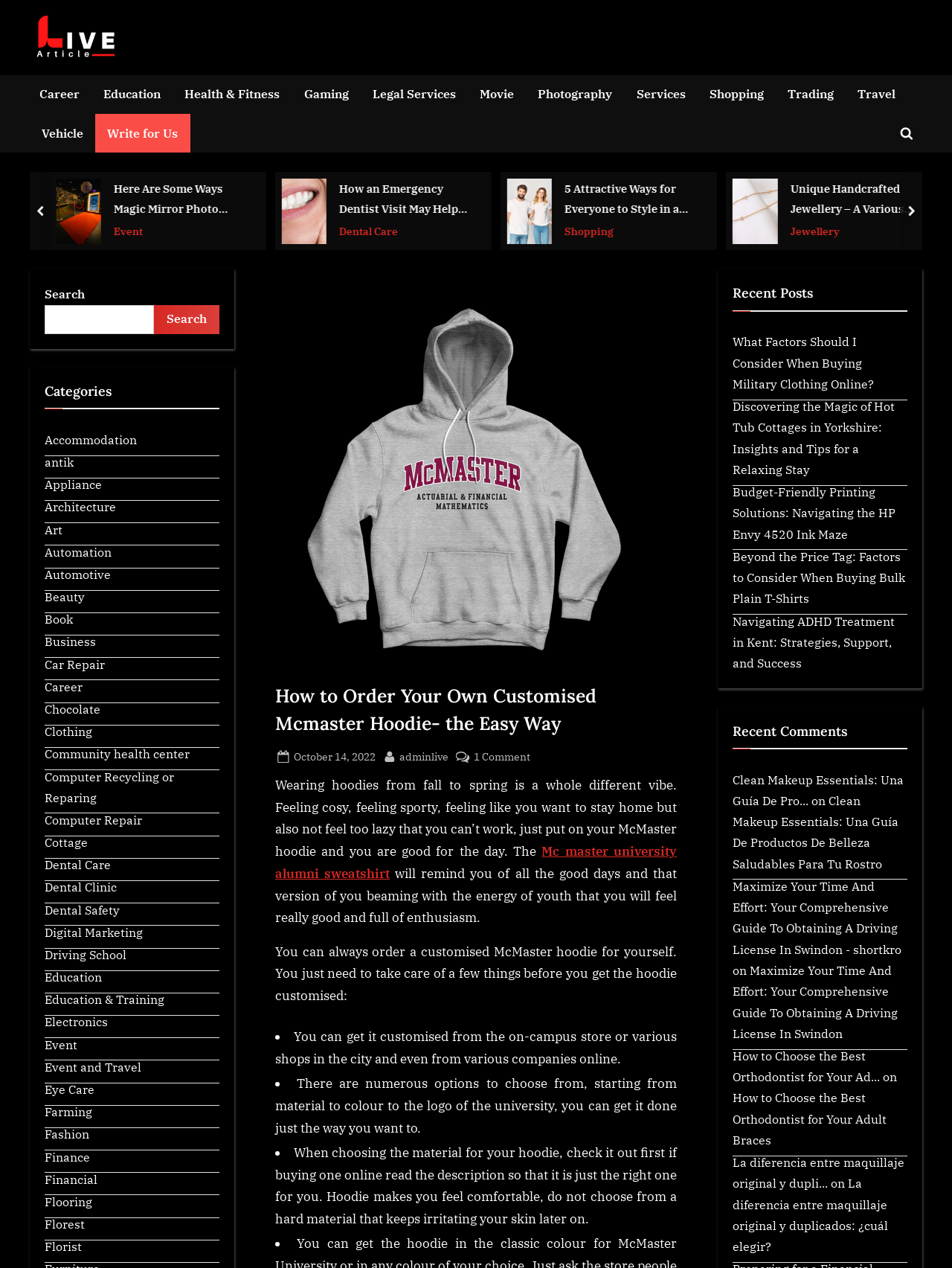Please identify the bounding box coordinates of the area that needs to be clicked to follow this instruction: "Click on the 'next' button".

[0.945, 0.135, 0.969, 0.197]